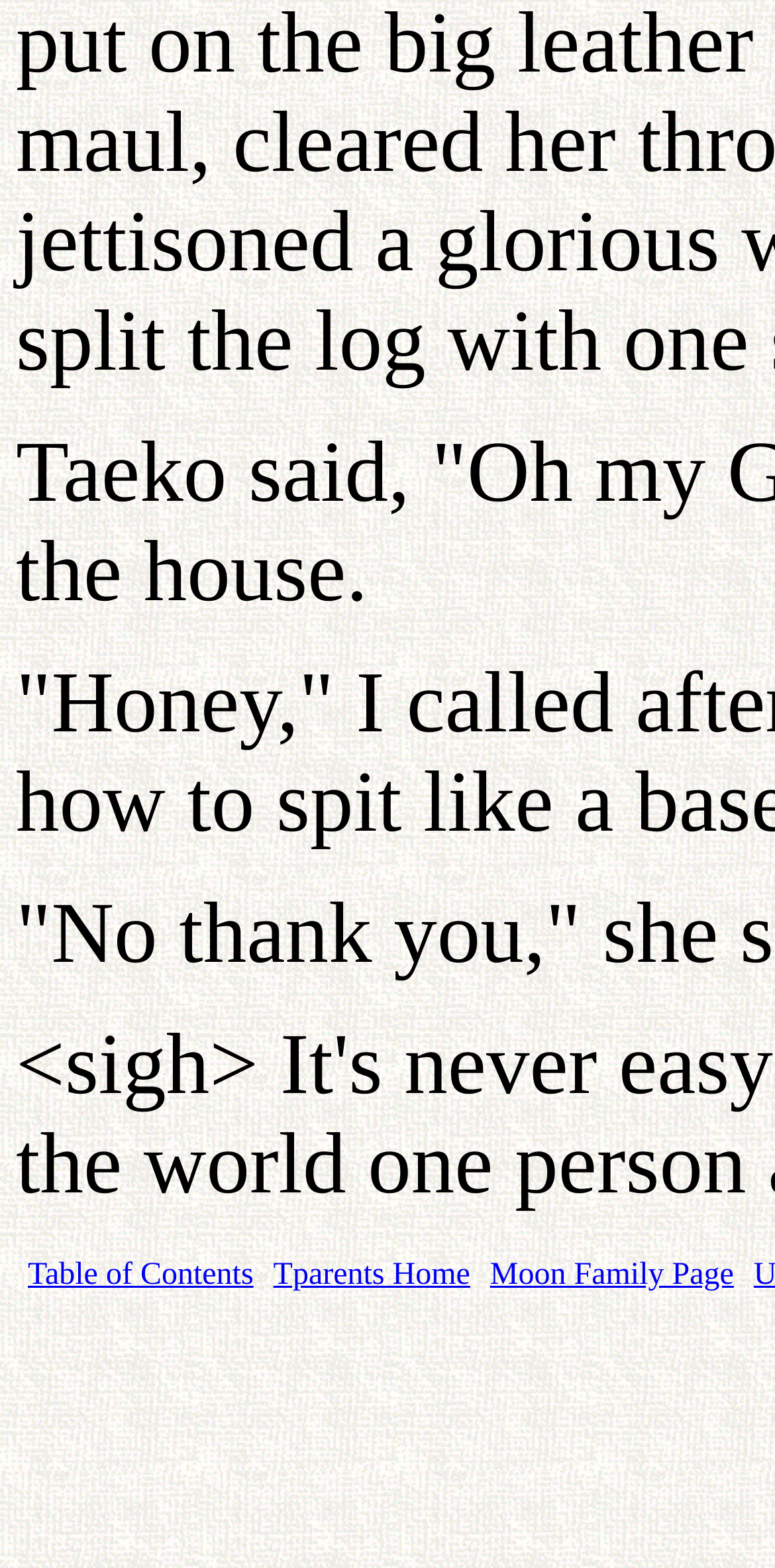Predict the bounding box of the UI element based on this description: "Tparents Home".

[0.353, 0.802, 0.607, 0.824]